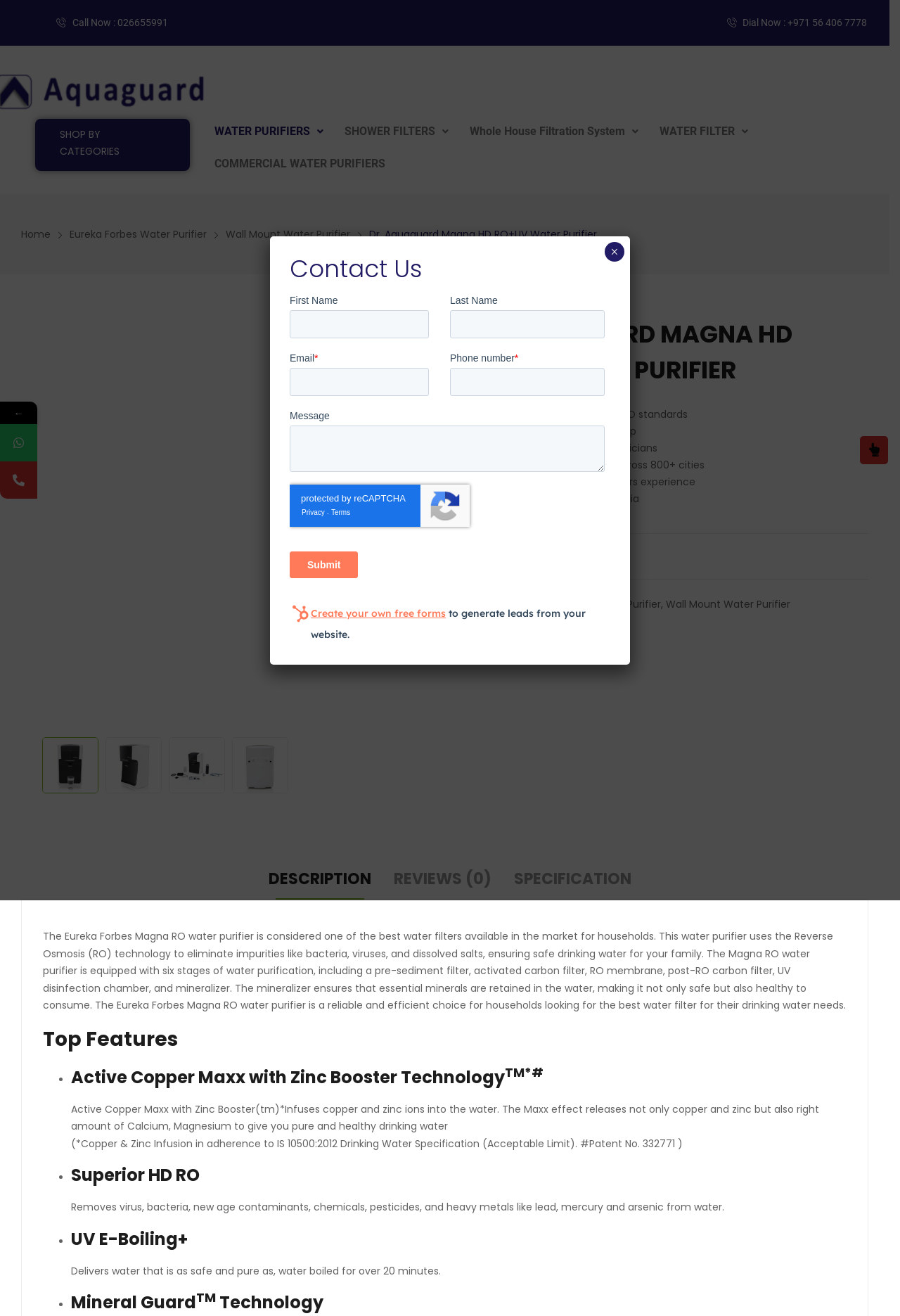Based on the element description alt="Aquaguard", identify the bounding box of the UI element in the given webpage screenshot. The coordinates should be in the format (top-left x, top-left y, bottom-right x, bottom-right y) and must be between 0 and 1.

[0.184, 0.56, 0.254, 0.603]